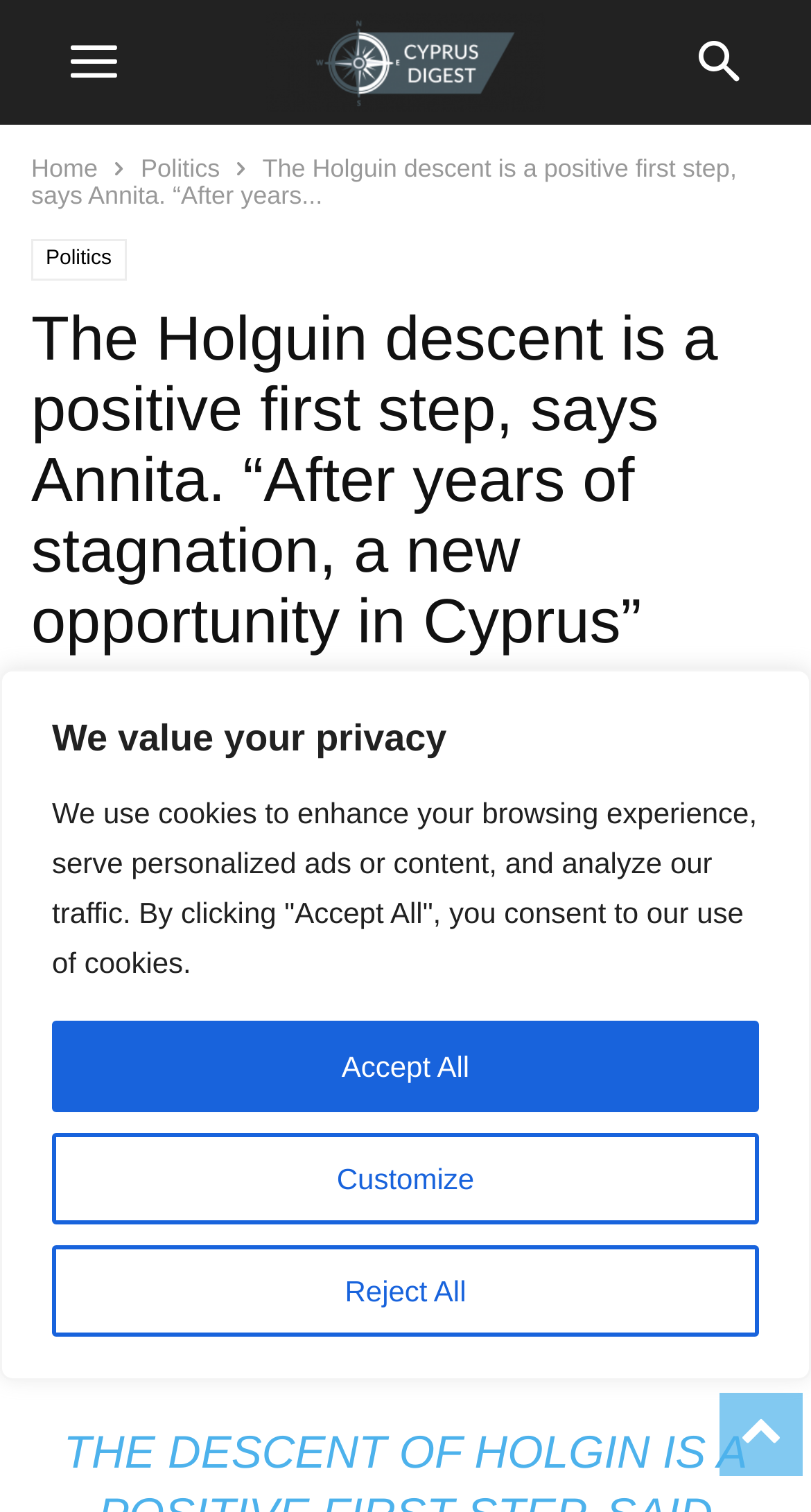Determine the bounding box coordinates of the clickable region to execute the instruction: "Click the Politics link". The coordinates should be four float numbers between 0 and 1, denoted as [left, top, right, bottom].

[0.174, 0.102, 0.271, 0.121]